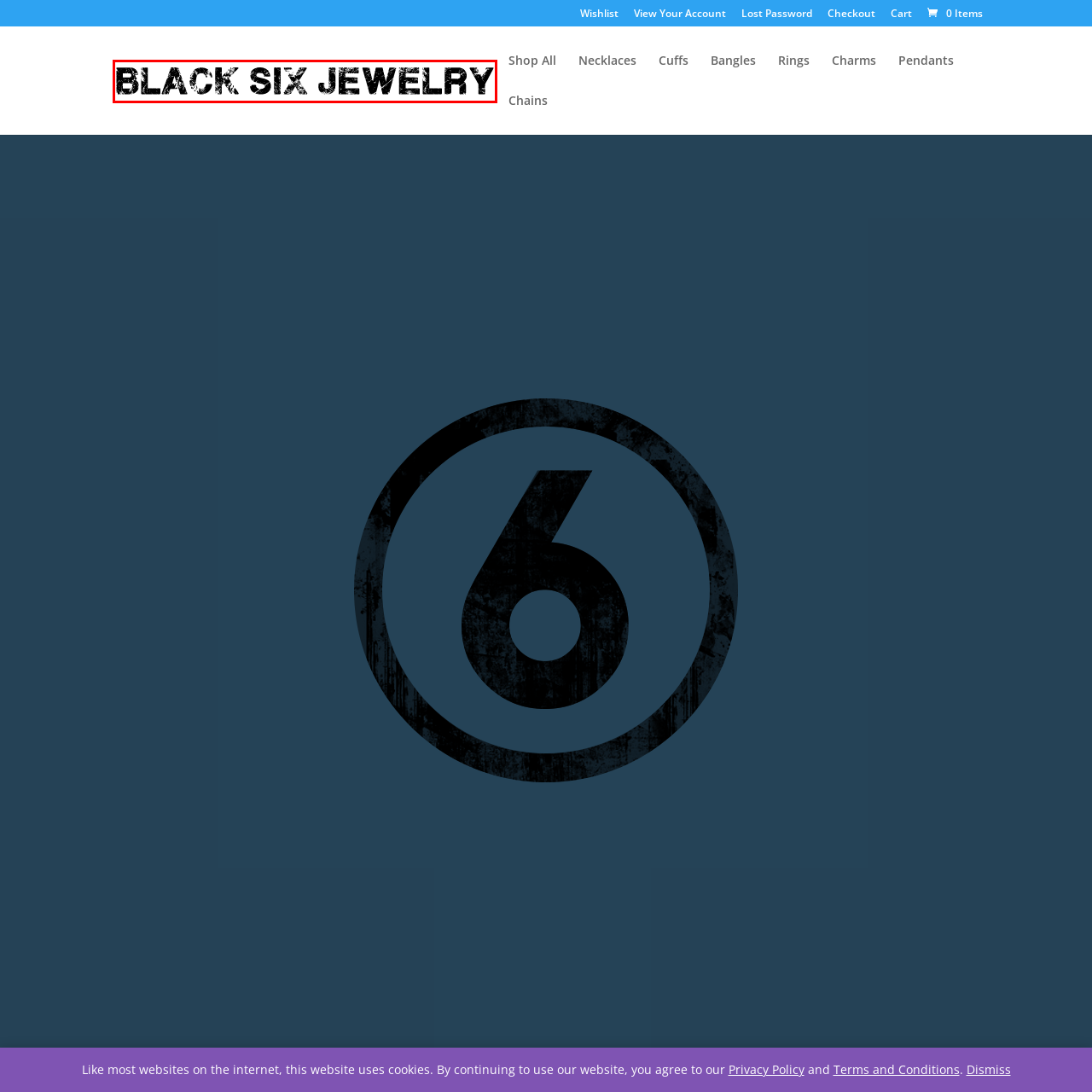Describe extensively the visual content inside the red marked area.

The image features the bold text "BLACK SIX JEWELRY," showcasing a stylish and eye-catching font that reflects the high-end, handcrafted nature of the jewelry brand. This prominent branding element suggests sophistication and elegance, inviting customers to explore the unique jewelry offerings. The design aligns with the brand's luxurious aesthetic and emphasizes a commitment to quality craftsmanship. Ideal for attracting potential customers, this visual element serves as a focal point on the website, enhancing the overall shopping experience by clearly identifying the brand.